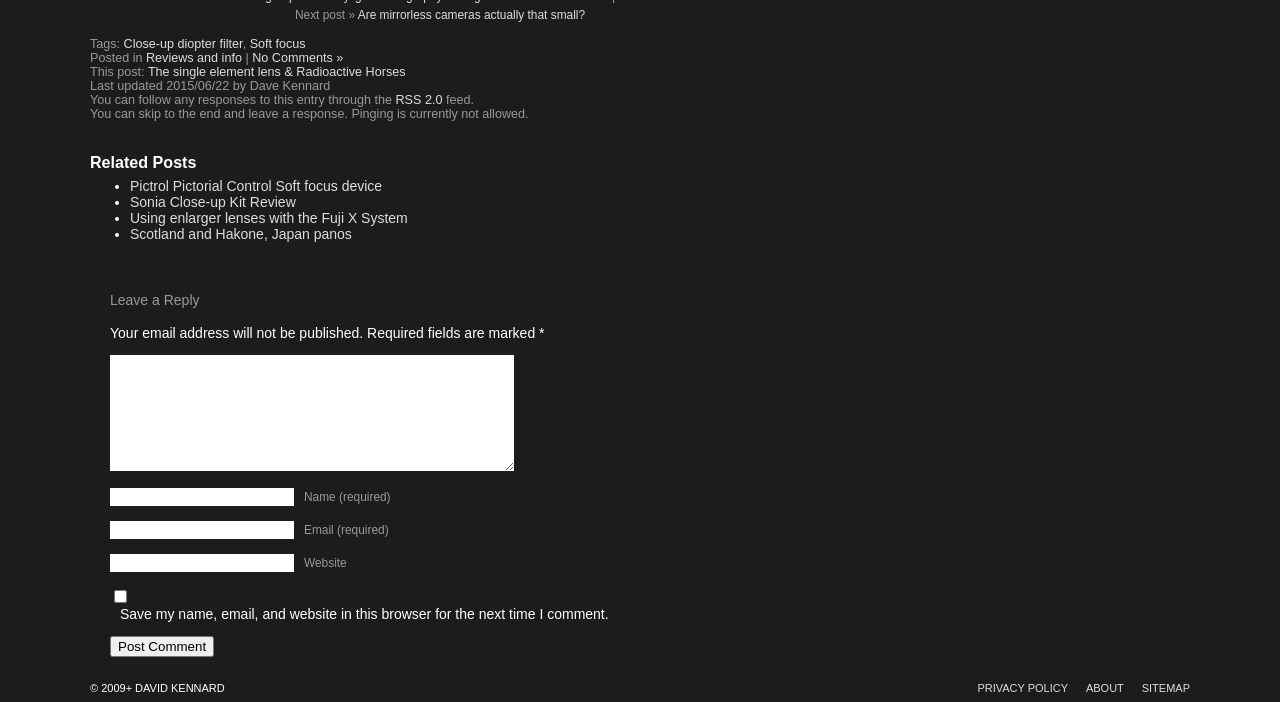Determine the bounding box coordinates of the clickable region to follow the instruction: "Visit the 'PRIVACY POLICY' page".

[0.764, 0.971, 0.834, 0.988]